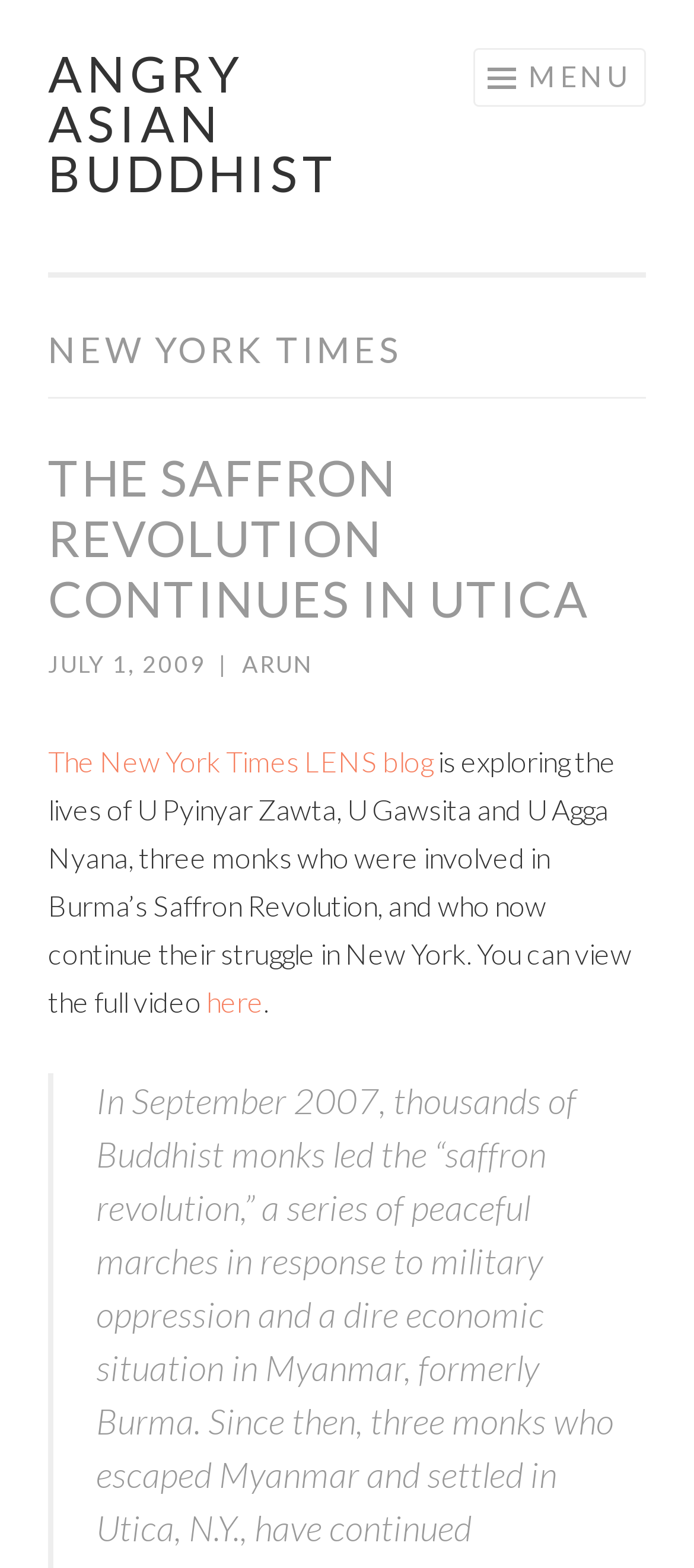What is the date of the article?
Look at the image and answer the question using a single word or phrase.

JULY 1, 2009